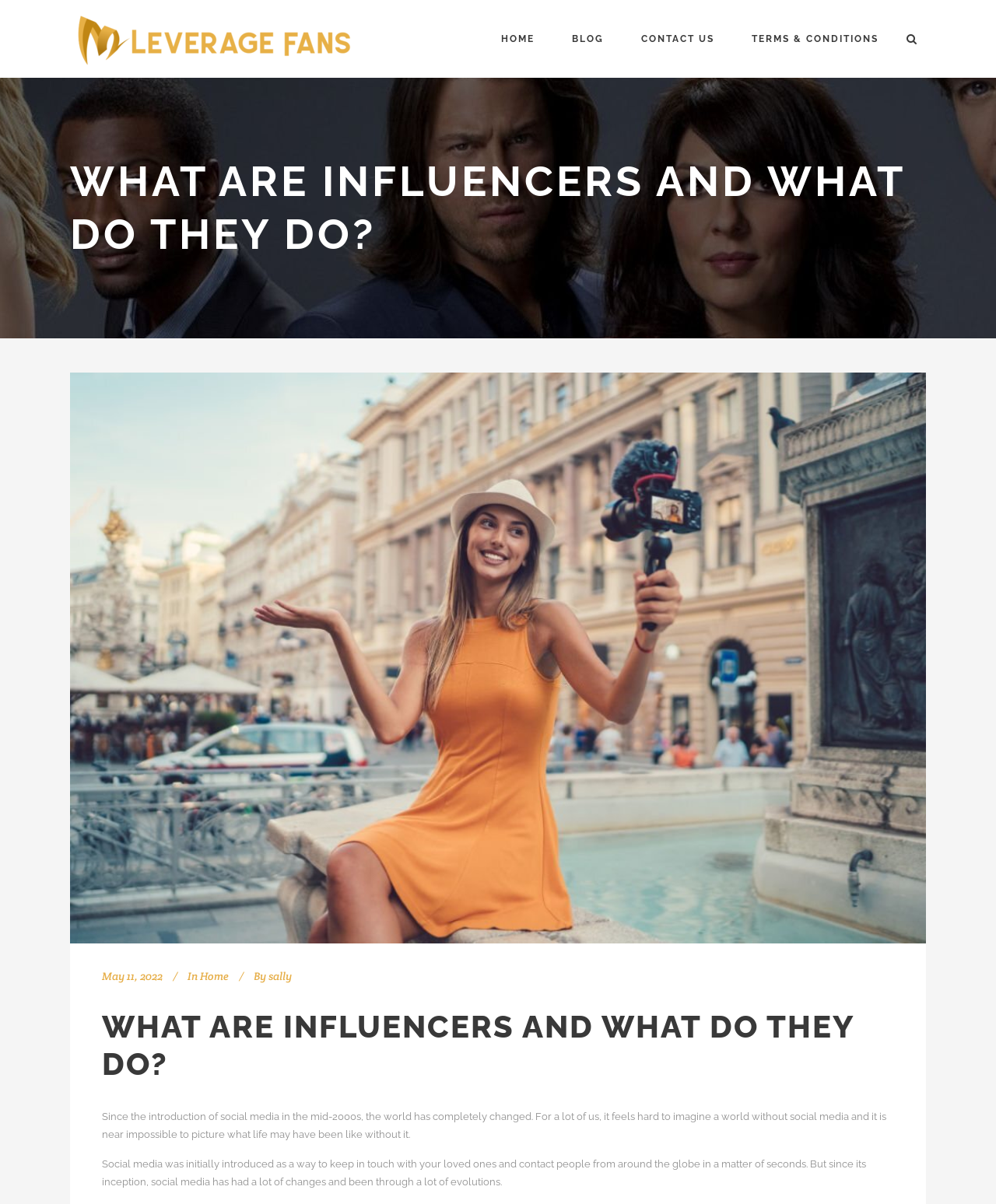What is the topic of this webpage?
Provide a comprehensive and detailed answer to the question.

Based on the heading 'WHAT ARE INFLUENCERS AND WHAT DO THEY DO?' and the content of the webpage, it is clear that the topic of this webpage is about influencers and their roles.